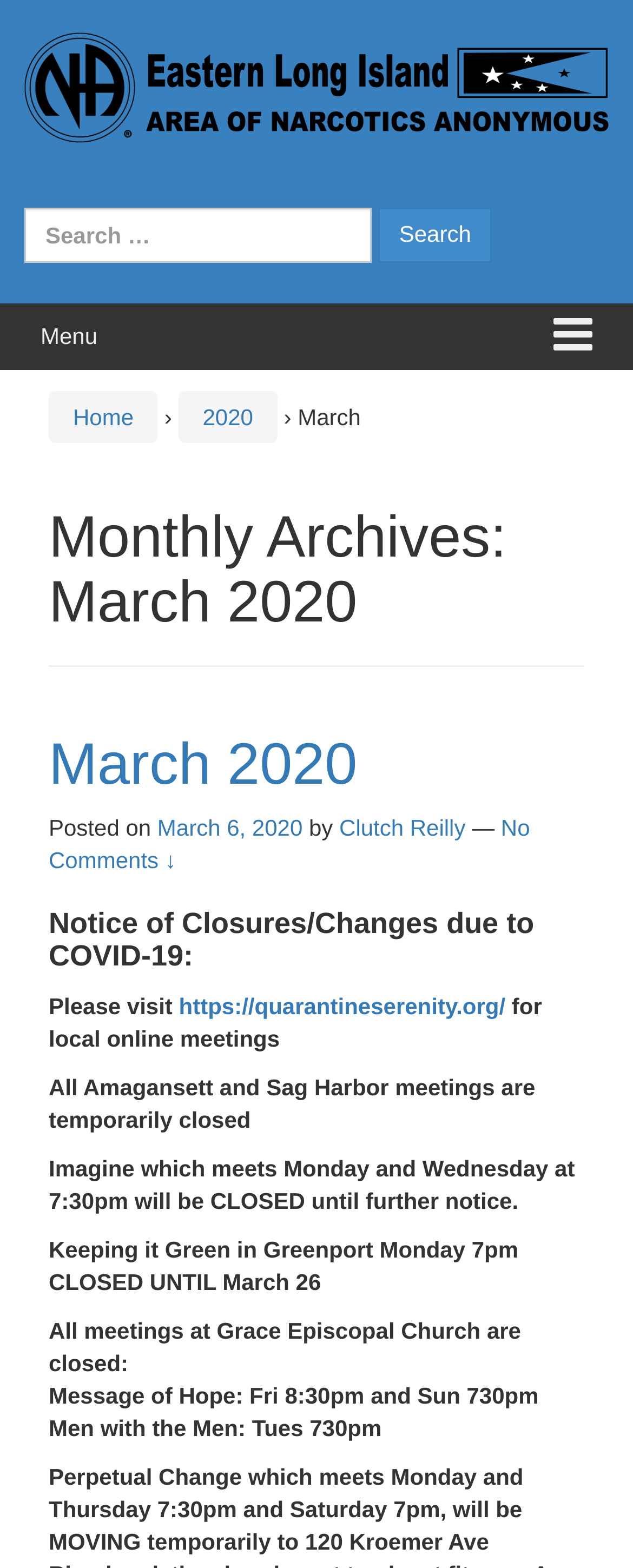Please reply with a single word or brief phrase to the question: 
What is the name of the area?

Eastern LI